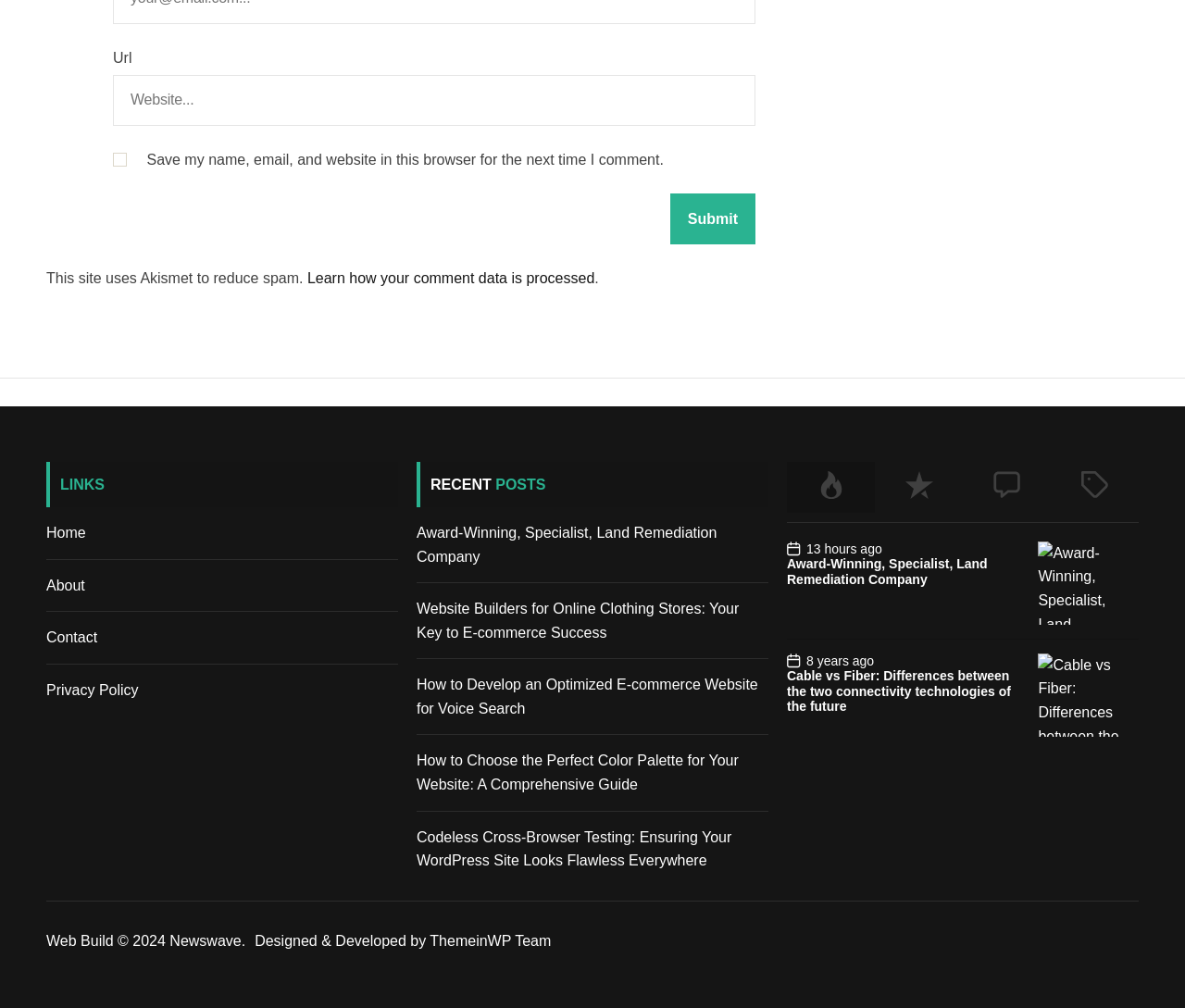Identify the bounding box coordinates for the element you need to click to achieve the following task: "Learn how your comment data is processed". Provide the bounding box coordinates as four float numbers between 0 and 1, in the form [left, top, right, bottom].

[0.259, 0.268, 0.502, 0.284]